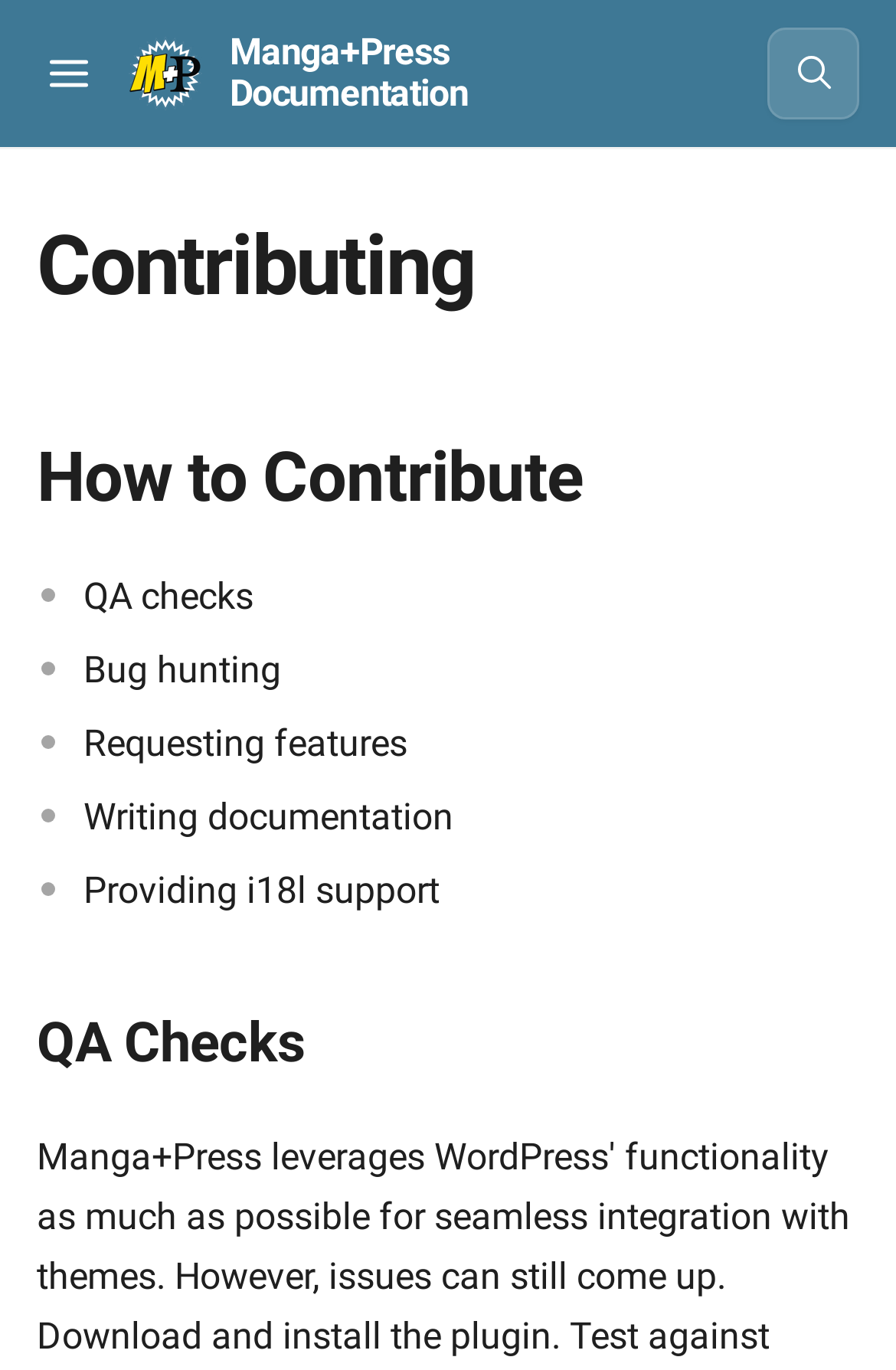Offer a meticulous description of the webpage's structure and content.

The webpage is about contributing to Manga+Press Documentation. At the top left, there is a button to open the table of contents, accompanied by a small image. Next to it, on the top center, is the logo of Manga+Press Documentation, which is an image with the text "Manga+Press Documentation" written in a heading element. 

On the top right, there is a search button with a small image inside. Below the top section, there is a header that spans the entire width of the page, containing a heading element with the text "Contributing". 

Below the header, there are several headings and static text elements that describe different ways to contribute, including "How to Contribute", "QA checks", "Bug hunting", "Requesting features", "Writing documentation", and "Providing i18l support". These elements are arranged vertically, with the headings serving as titles for each section.